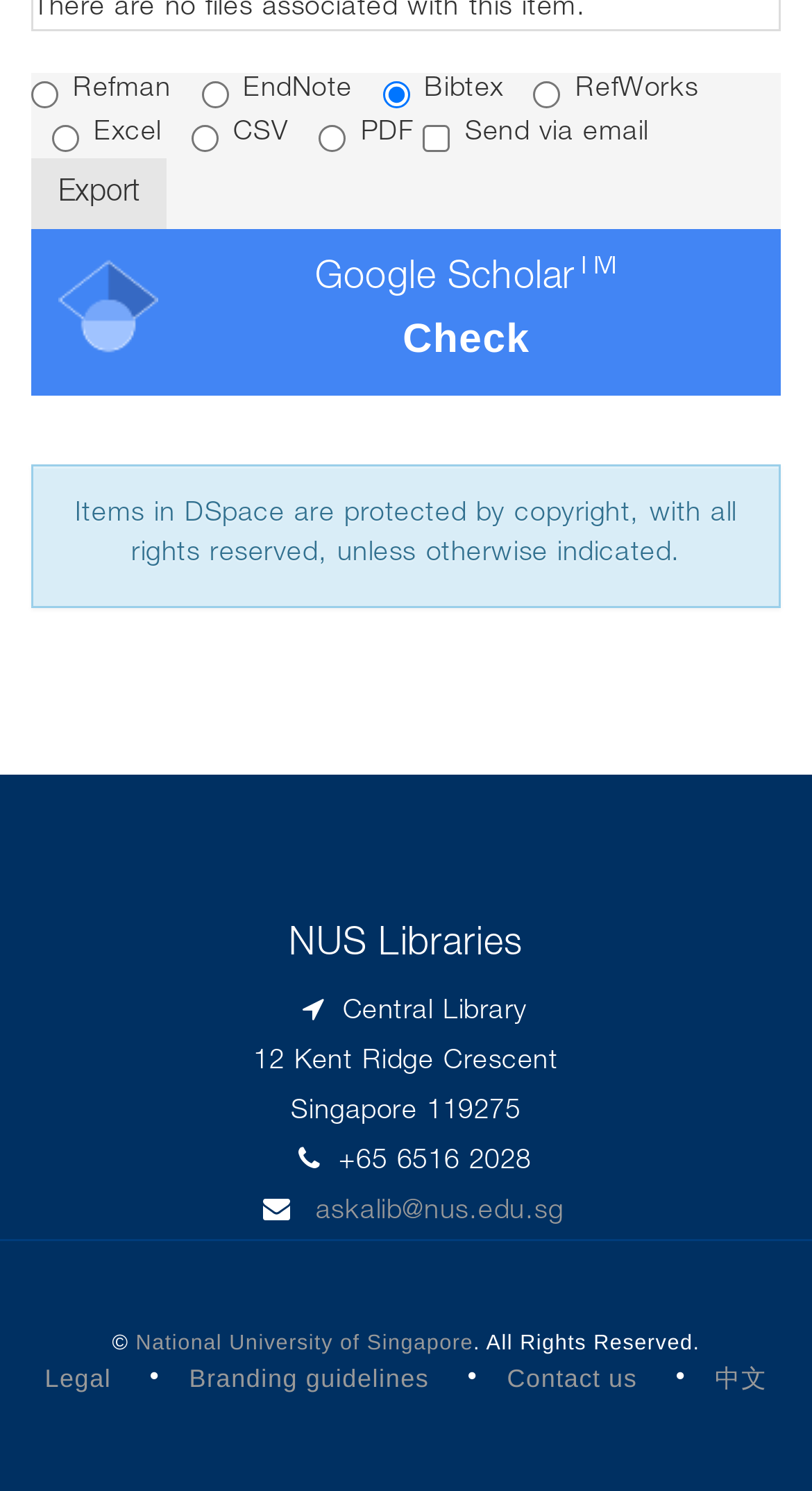Answer with a single word or phrase: 
What is the name of the library?

NUS Libraries